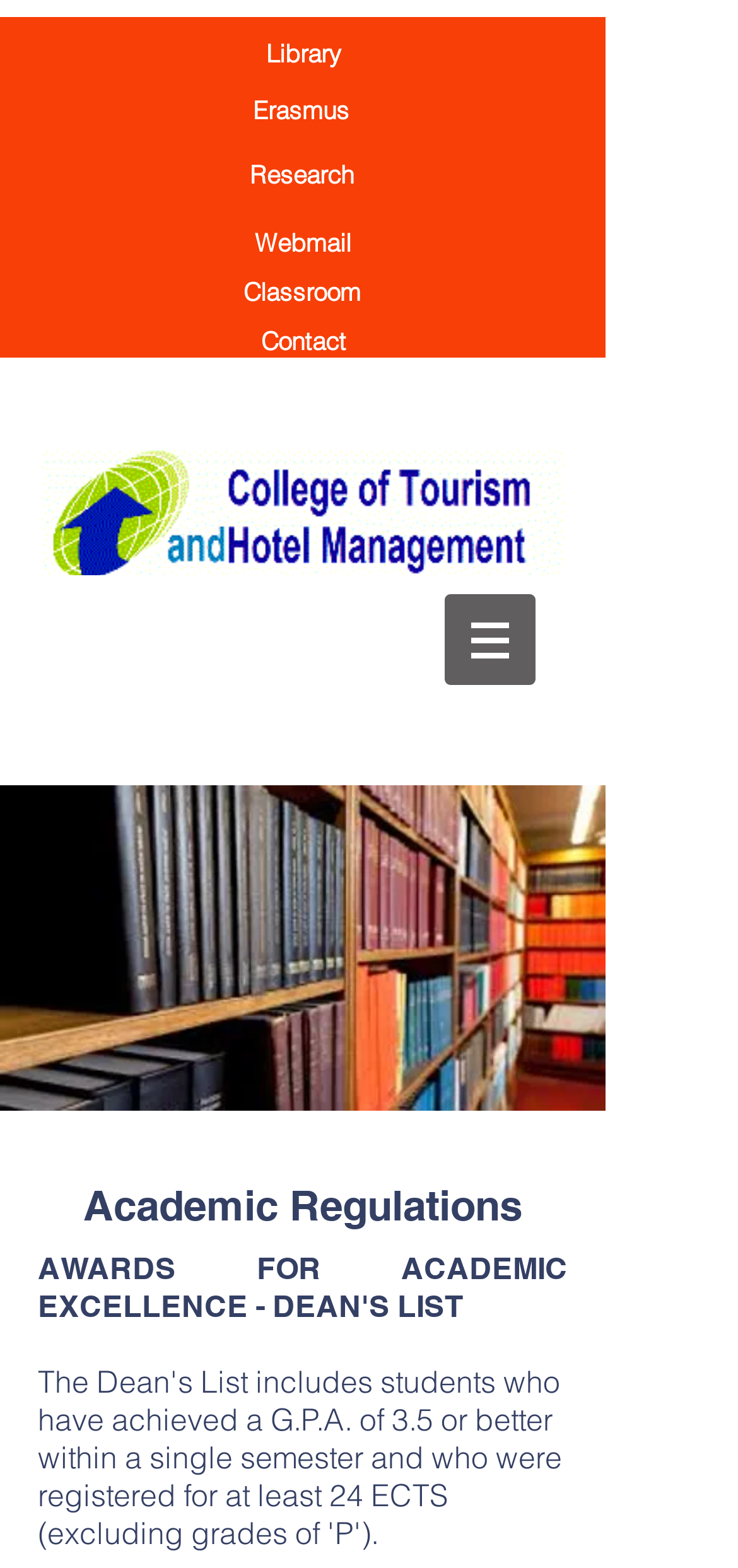Find the coordinates for the bounding box of the element with this description: "Research".

[0.336, 0.1, 0.482, 0.122]